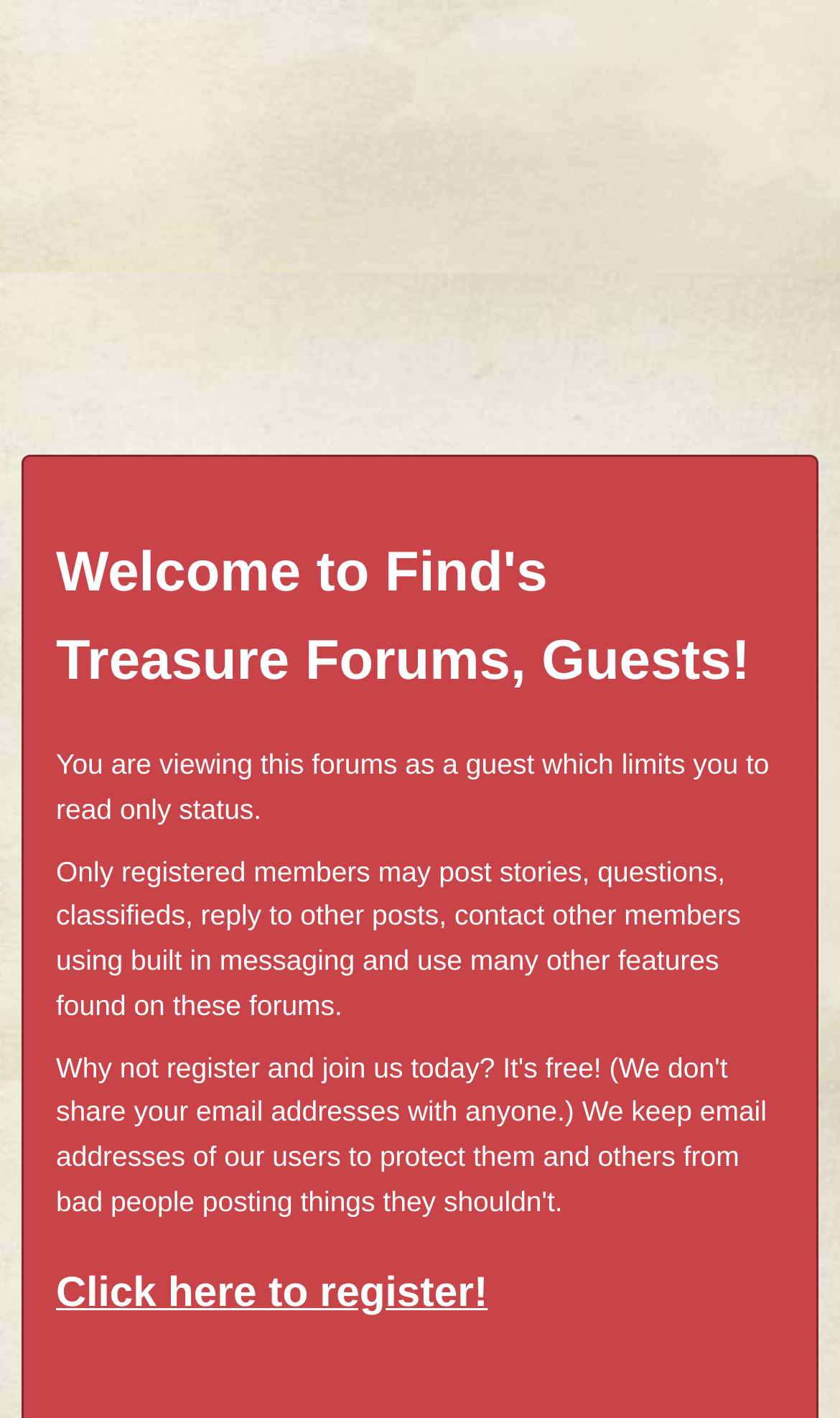Identify the bounding box coordinates for the element you need to click to achieve the following task: "Search". Provide the bounding box coordinates as four float numbers between 0 and 1, in the form [left, top, right, bottom].

[0.895, 0.009, 0.99, 0.069]